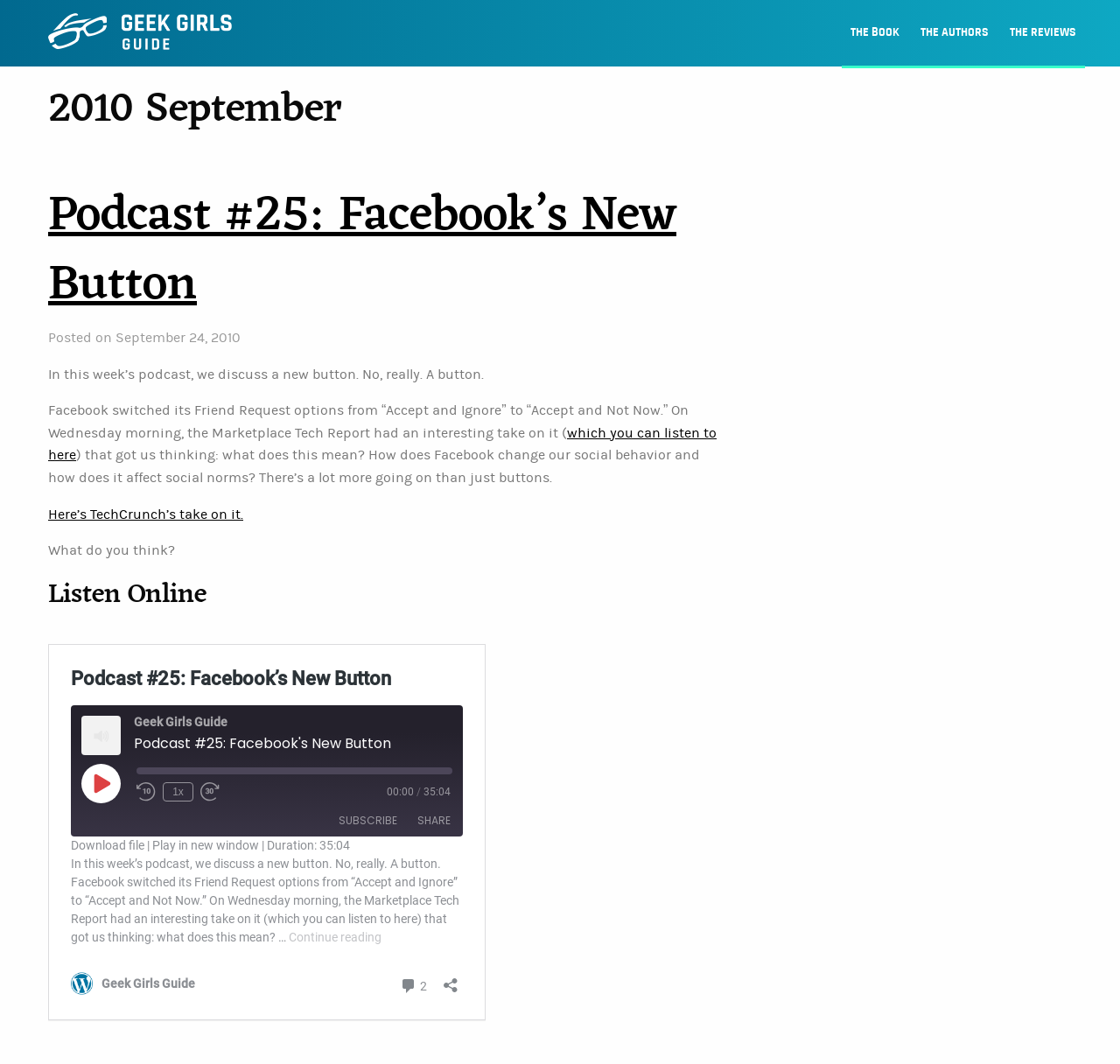What is the text of the first link on the webpage?
Give a single word or phrase as your answer by examining the image.

THE BOOK